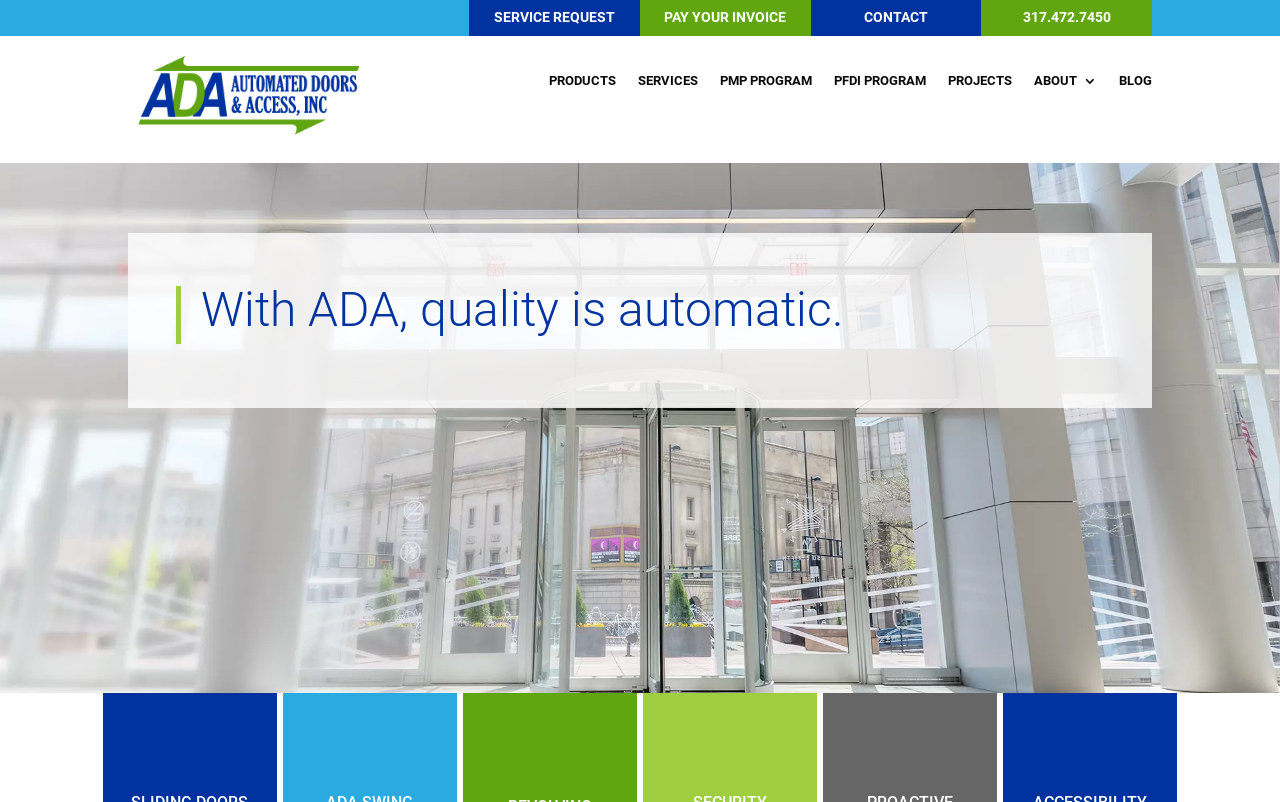What is the slogan of the company?
Refer to the screenshot and deliver a thorough answer to the question presented.

I looked at the blockquote section and found the slogan 'With ADA, quality is automatic.'.